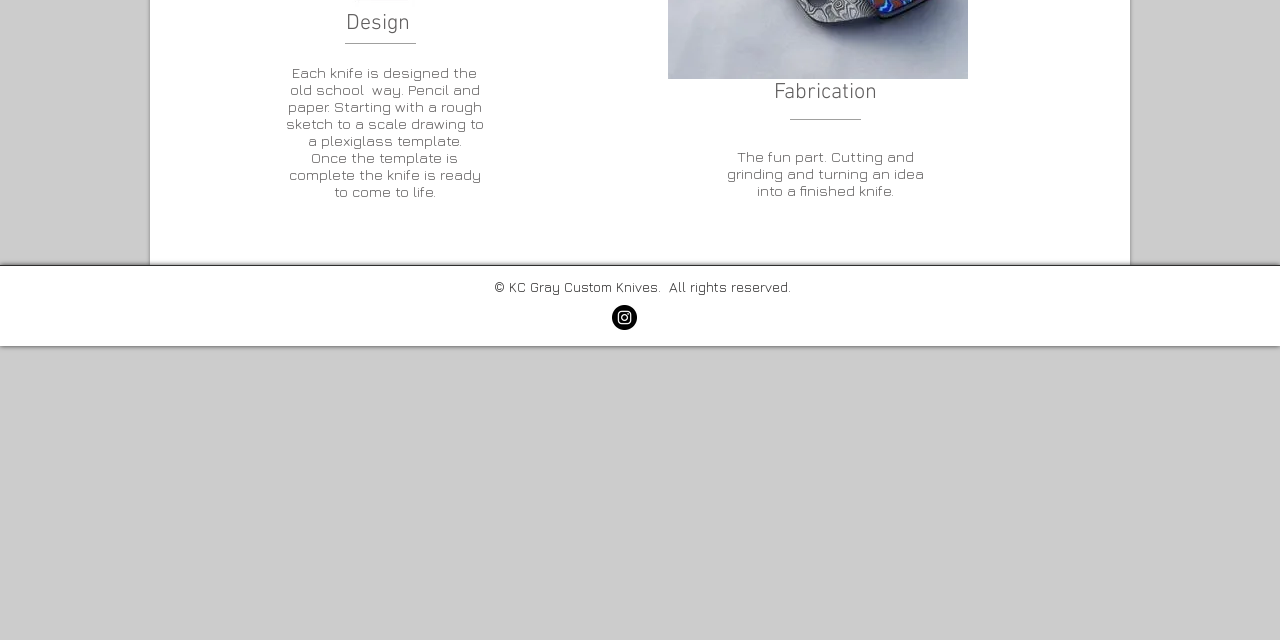Give the bounding box coordinates for the element described by: "aria-label="Instagram - Black Circle"".

[0.478, 0.477, 0.498, 0.516]